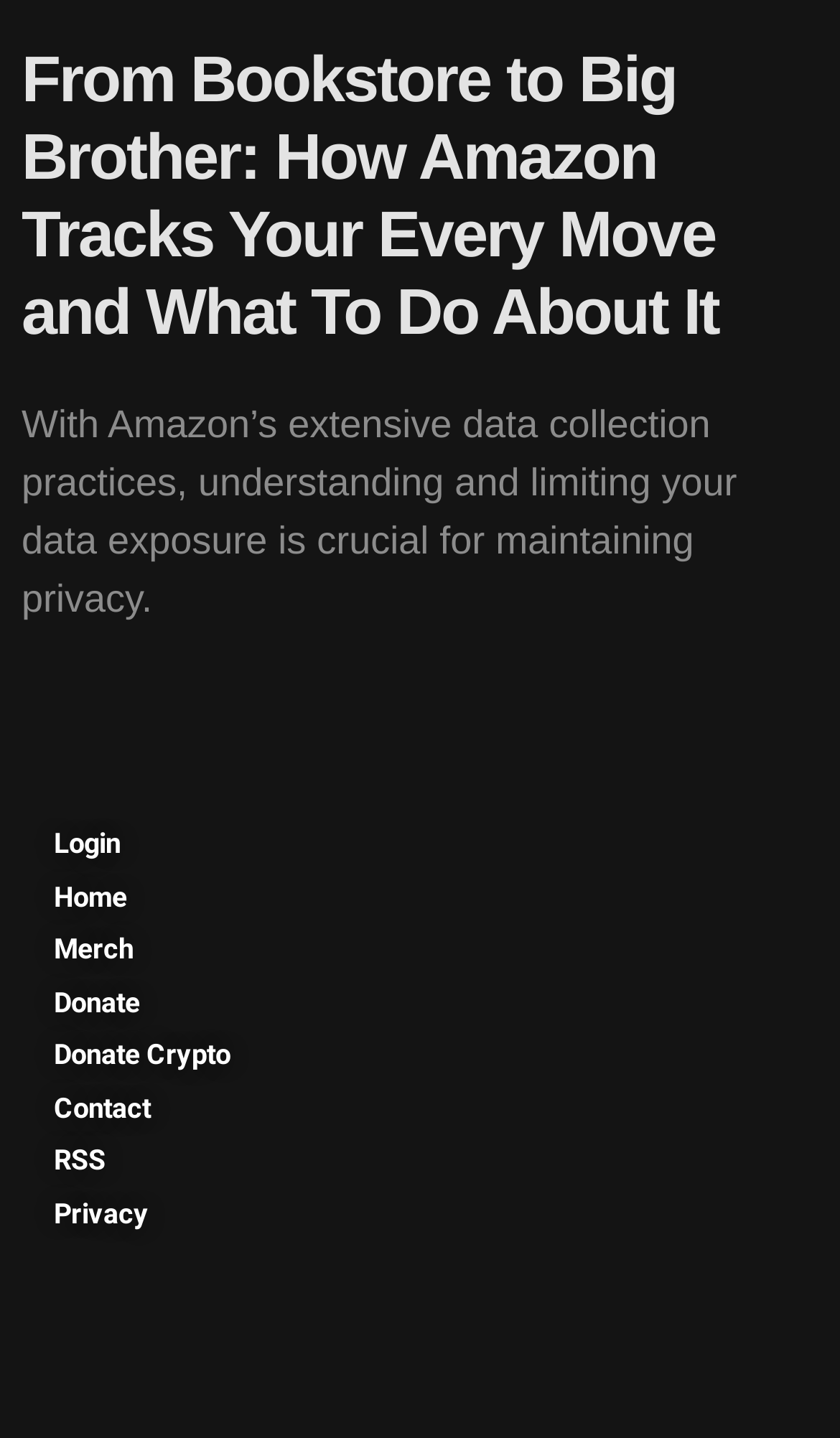Identify the bounding box coordinates of the region I need to click to complete this instruction: "go to the home page".

[0.064, 0.609, 0.317, 0.638]